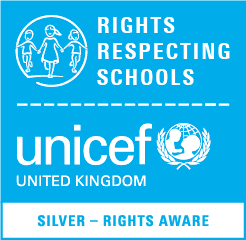Using the details in the image, give a detailed response to the question below:
What is the color of the logo's background?

The caption describes the logo as having a 'vibrant blue background', which enhances the visibility and impact of the message of rights awareness.